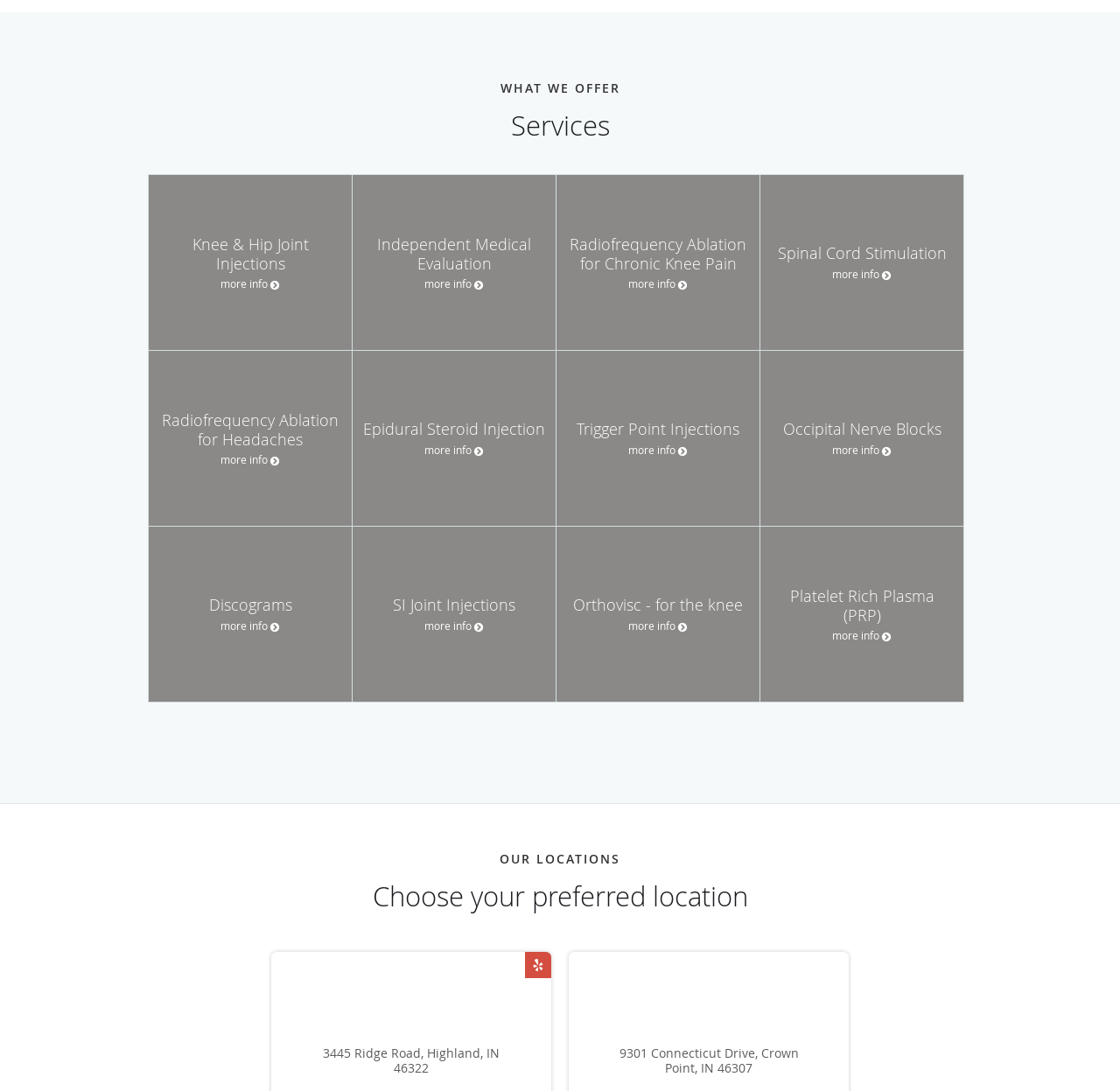What services are offered?
Please provide a comprehensive answer based on the contents of the image.

Based on the webpage, there are multiple medical services offered, including Knee & Hip Joint Injections, Independent Medical Evaluation, Radiofrequency Ablation for Chronic Knee Pain, and more. These services are listed under the 'Services' heading.